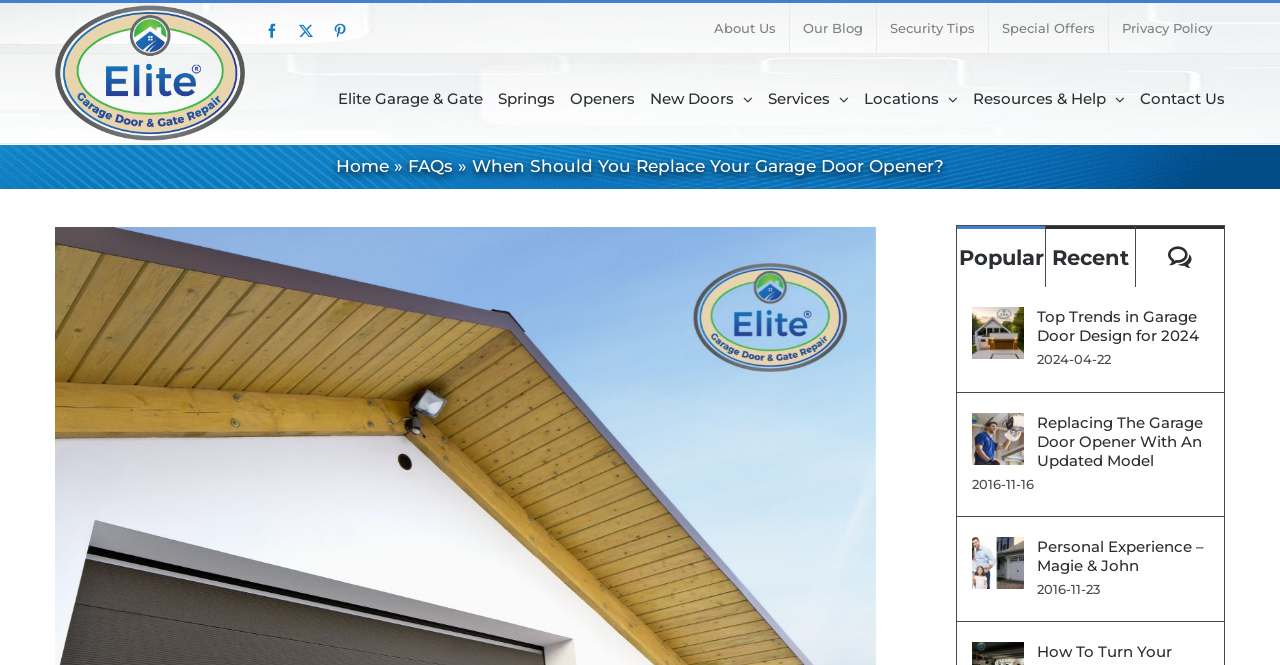Determine the coordinates of the bounding box for the clickable area needed to execute this instruction: "Follow the link to 'FASHION'".

None